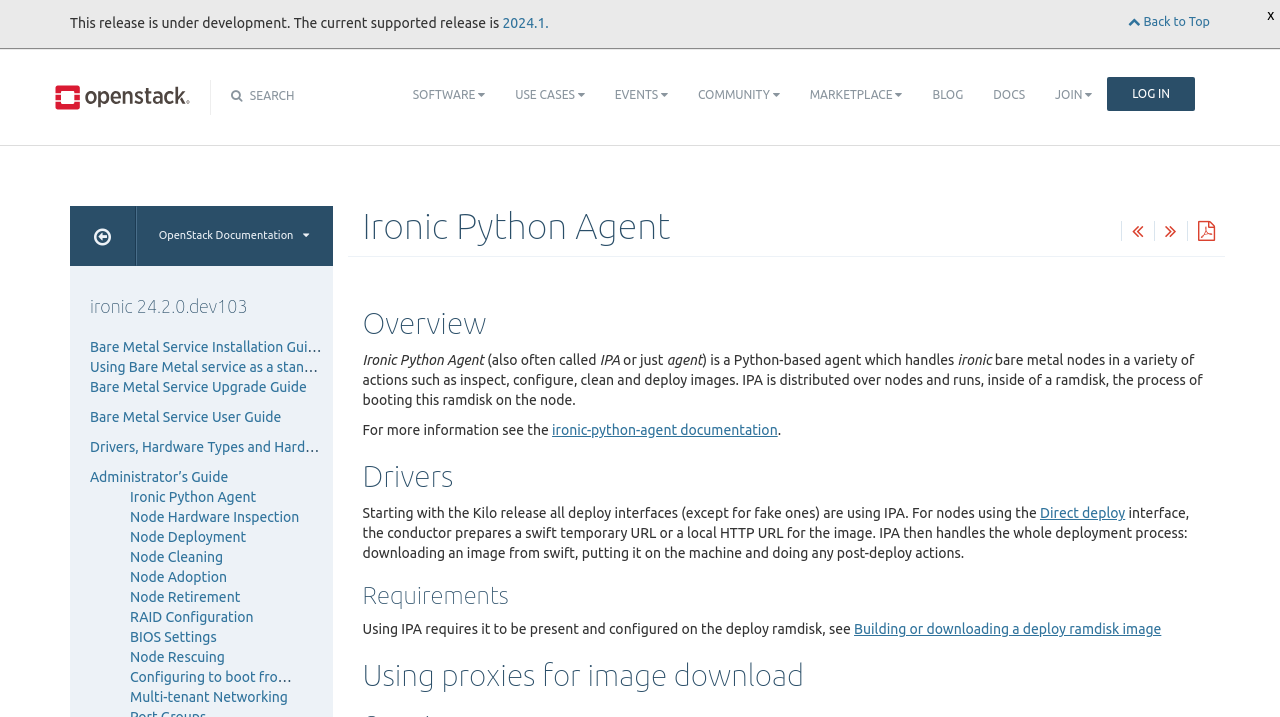Please use the details from the image to answer the following question comprehensively:
What is the name of the Python-based agent?

The name of the Python-based agent can be found in the heading 'Ironic Python Agent' on the webpage, which is also mentioned in the static text 'Ironic Python Agent (also often called IPA or just agent) is a Python-based agent which handles ironic bare metal nodes in a variety of actions such as inspect, configure, clean and deploy images.'